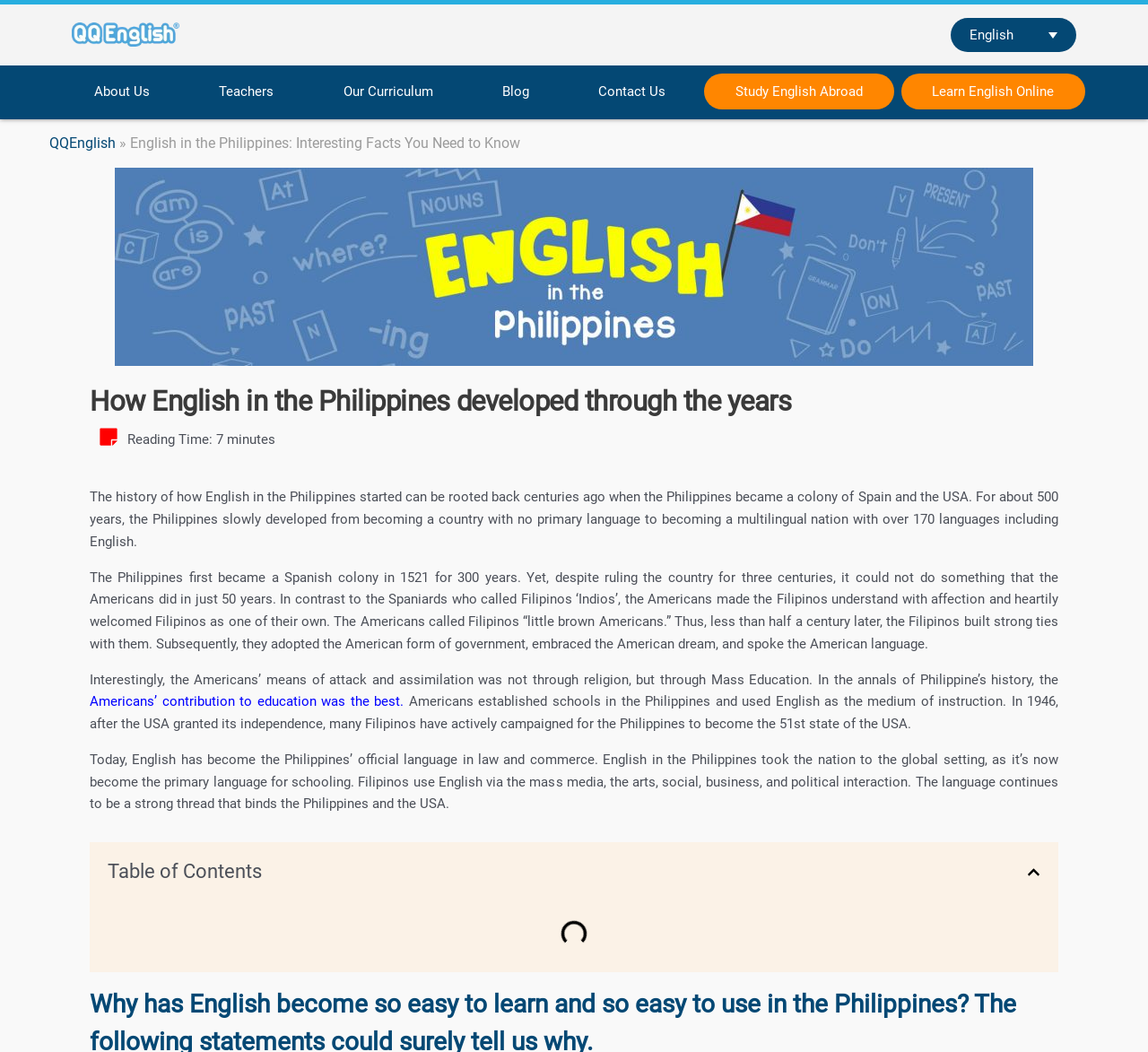Please predict the bounding box coordinates (top-left x, top-left y, bottom-right x, bottom-right y) for the UI element in the screenshot that fits the description: English

[0.836, 0.019, 0.93, 0.047]